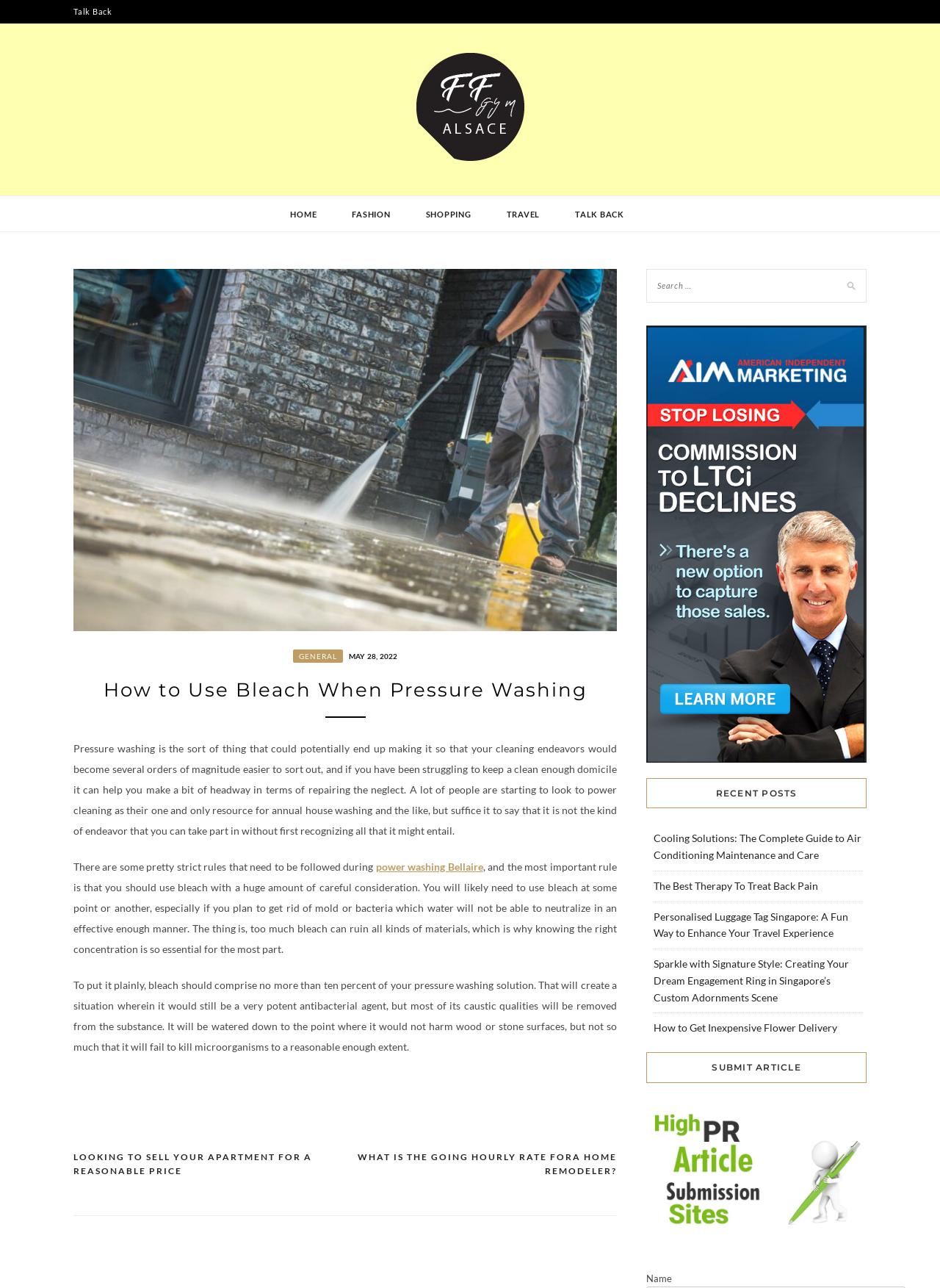Respond to the question below with a single word or phrase:
How many links are in the 'RECENT POSTS' section?

5